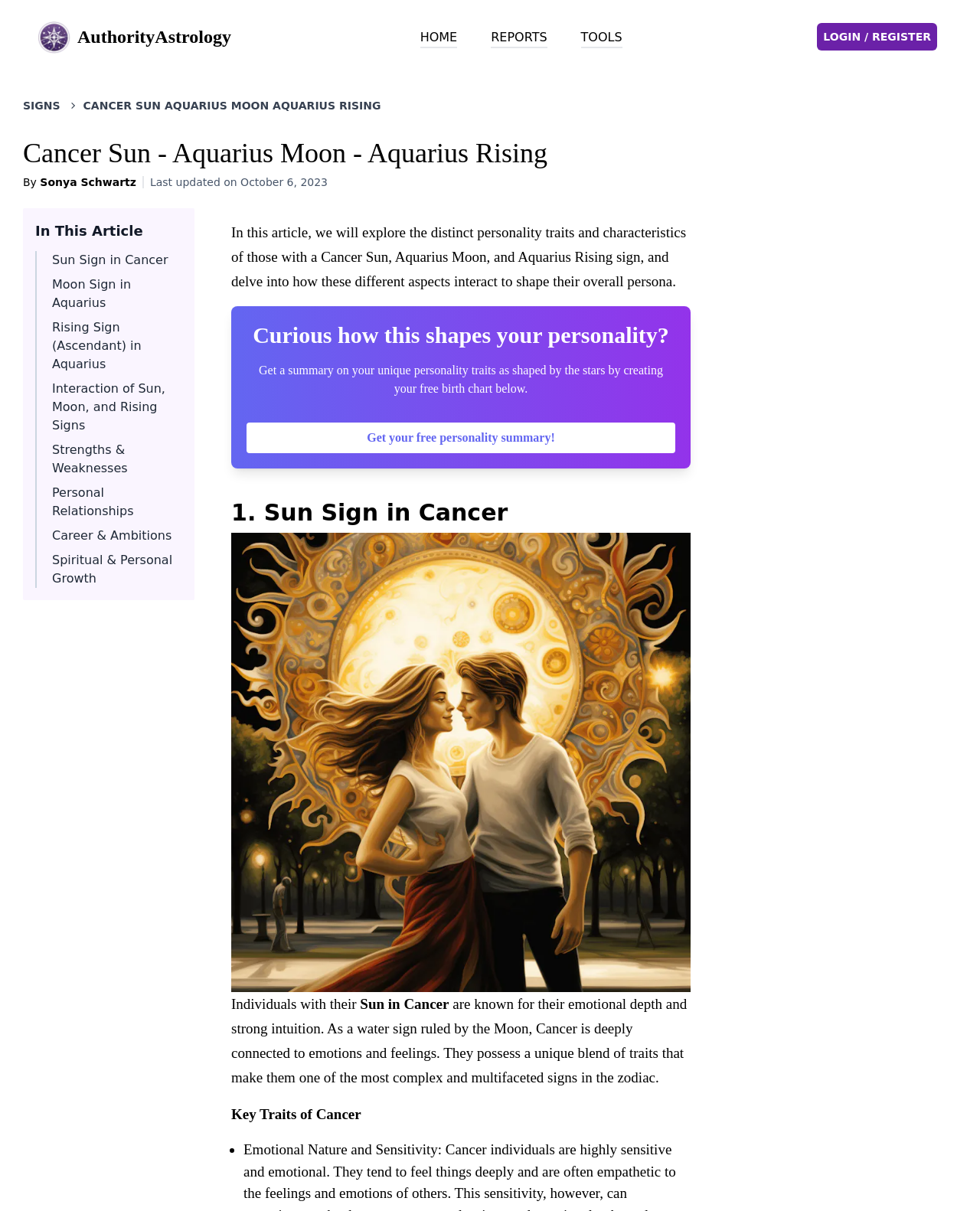What is the current article about?
Answer the question with a detailed explanation, including all necessary information.

The current article is about the personality traits and characteristics of individuals with a Cancer Sun, Aquarius Moon, and Aquarius Rising sign. This is evident from the heading 'Cancer Sun - Aquarius Moon - Aquarius Rising' and the content of the article which explores the interaction of these different aspects and their impact on an individual's persona.